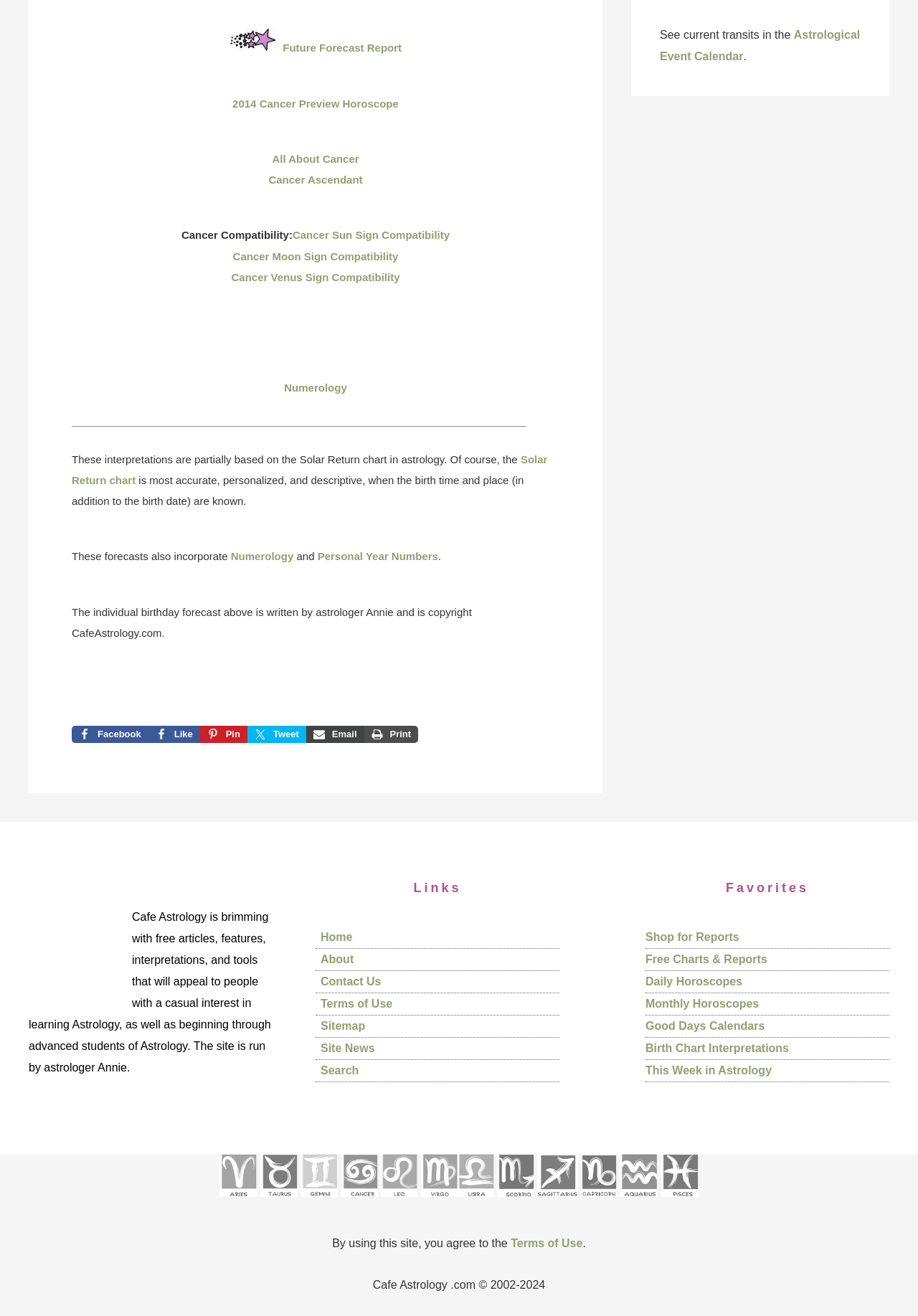Please determine the bounding box coordinates of the element's region to click in order to carry out the following instruction: "Click on the 'Future Forecast Report' link". The coordinates should be four float numbers between 0 and 1, i.e., [left, top, right, bottom].

[0.308, 0.032, 0.438, 0.041]